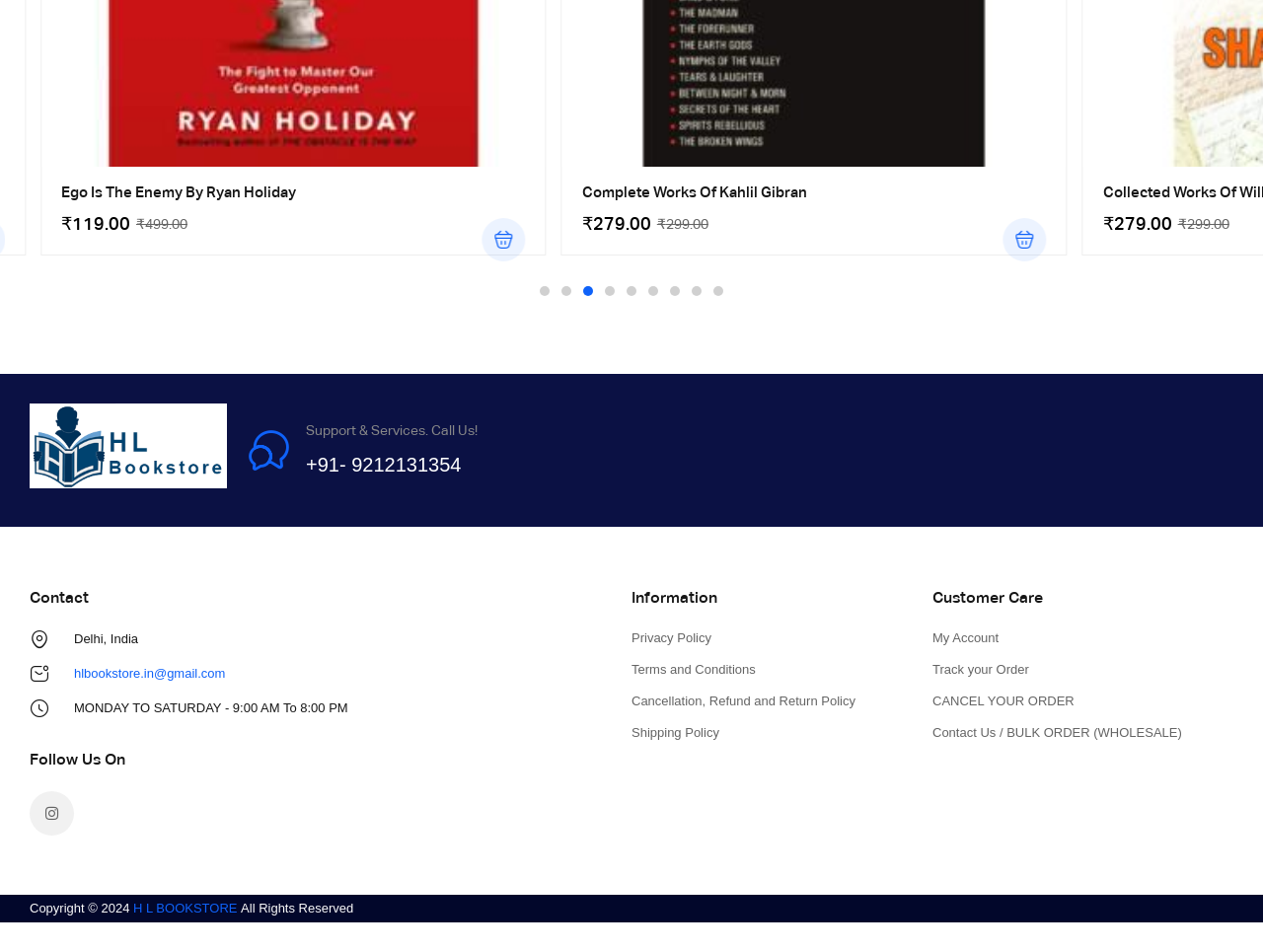Refer to the image and provide an in-depth answer to the question:
What is the name of the first book?

The first book listed on the webpage has a heading element with the text 'Ego Is The Enemy By Ryan Holiday', so the name of the first book is 'Ego Is The Enemy'.